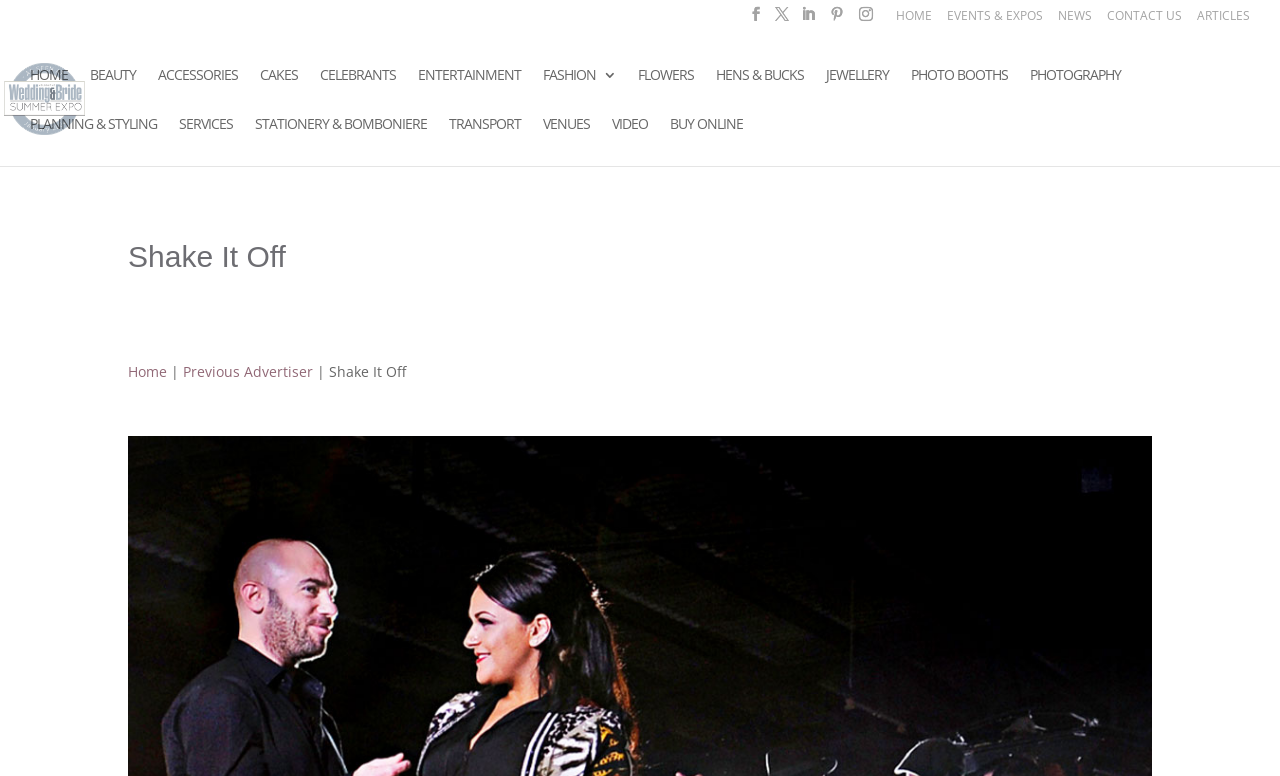Find the bounding box coordinates for the HTML element described in this sentence: "Video". Provide the coordinates as four float numbers between 0 and 1, in the format [left, top, right, bottom].

[0.455, 0.15, 0.483, 0.213]